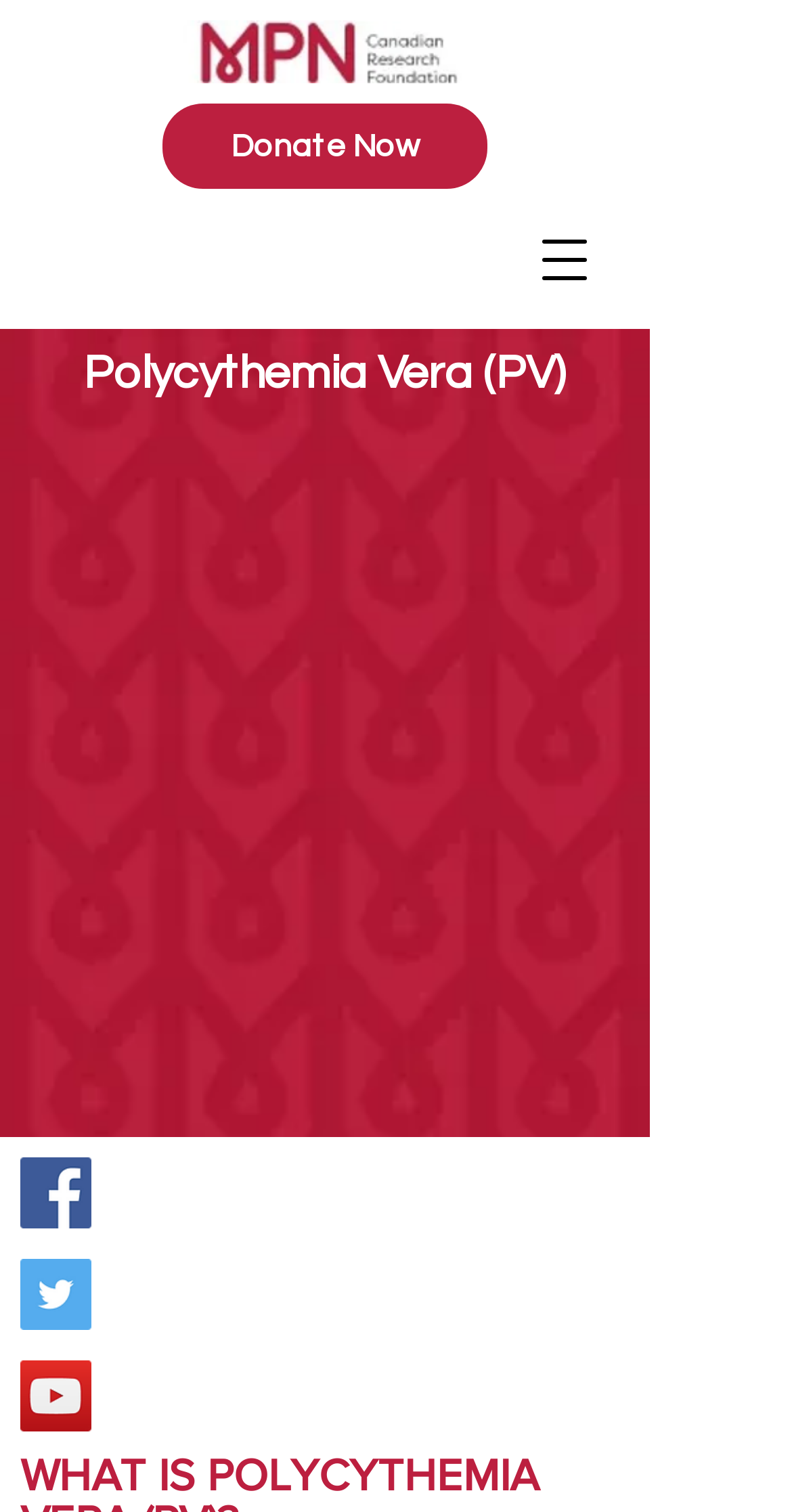Give a detailed account of the webpage.

The webpage is about Polycythemia Vera (PV) and is provided by the Canadian MPN Research Foundation (CMPNRF). At the top left, there is a logo of CMPNRF, which is an image. Next to the logo, there is a "Donate Now" button with a background image. 

Below the logo and the "Donate Now" button, there is a heading that reads "Polycythemia Vera (PV)". 

On the top right, there is a button to open the navigation menu. 

At the bottom left, there is a social bar with links to Facebook, Twitter, and YouTube, each represented by an icon.